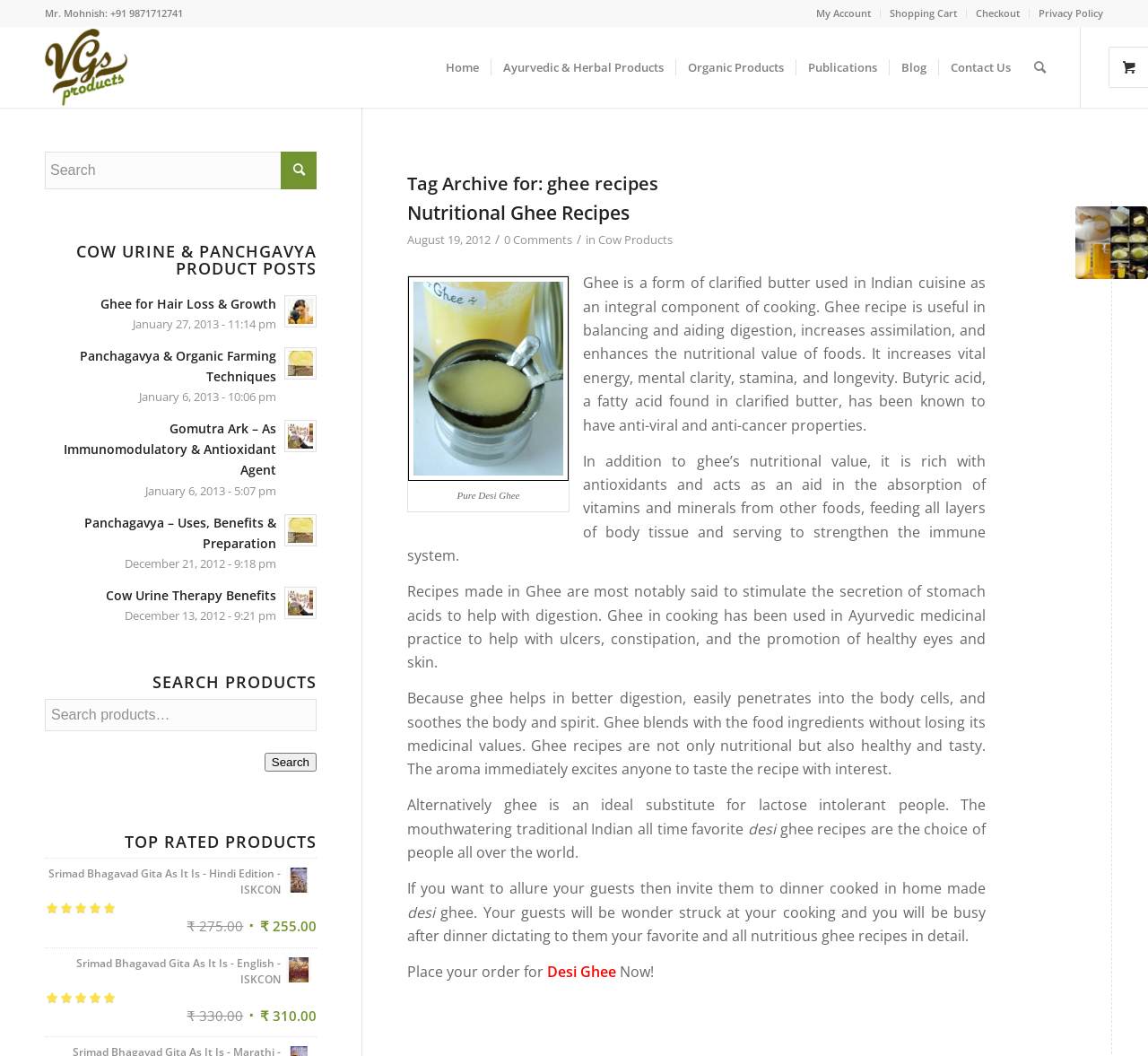Refer to the image and provide a thorough answer to this question:
What is the phone number of Mr. Mohnish?

The phone number of Mr. Mohnish can be found in the top-left corner of the webpage, where it is written as 'Mr. Mohnish: +91 9871712741'.